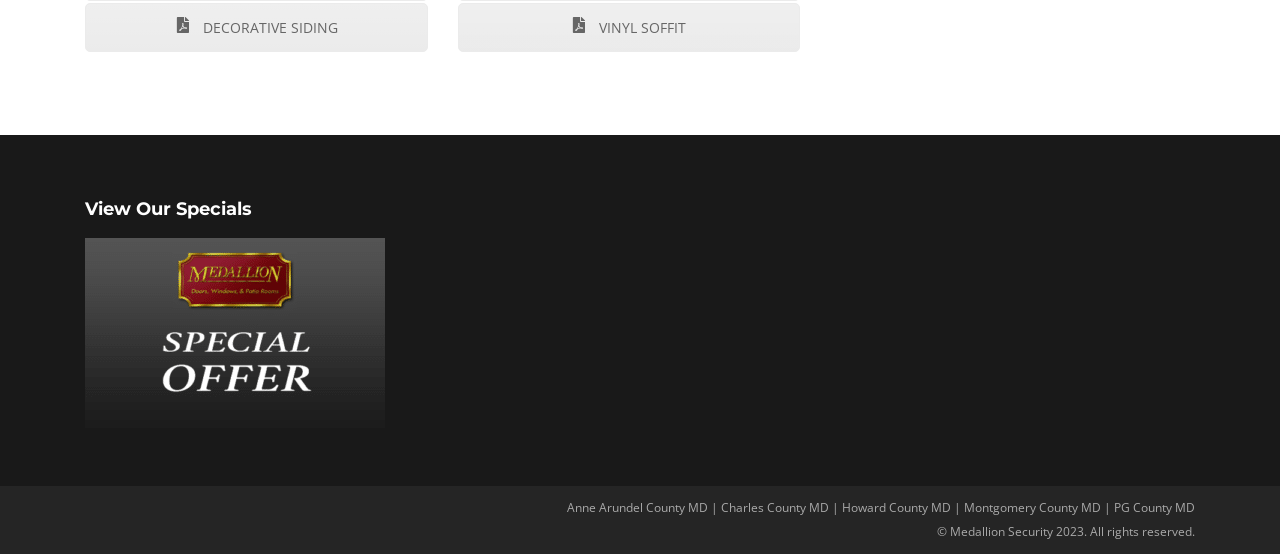Answer briefly with one word or phrase:
What is the copyright year mentioned?

2023